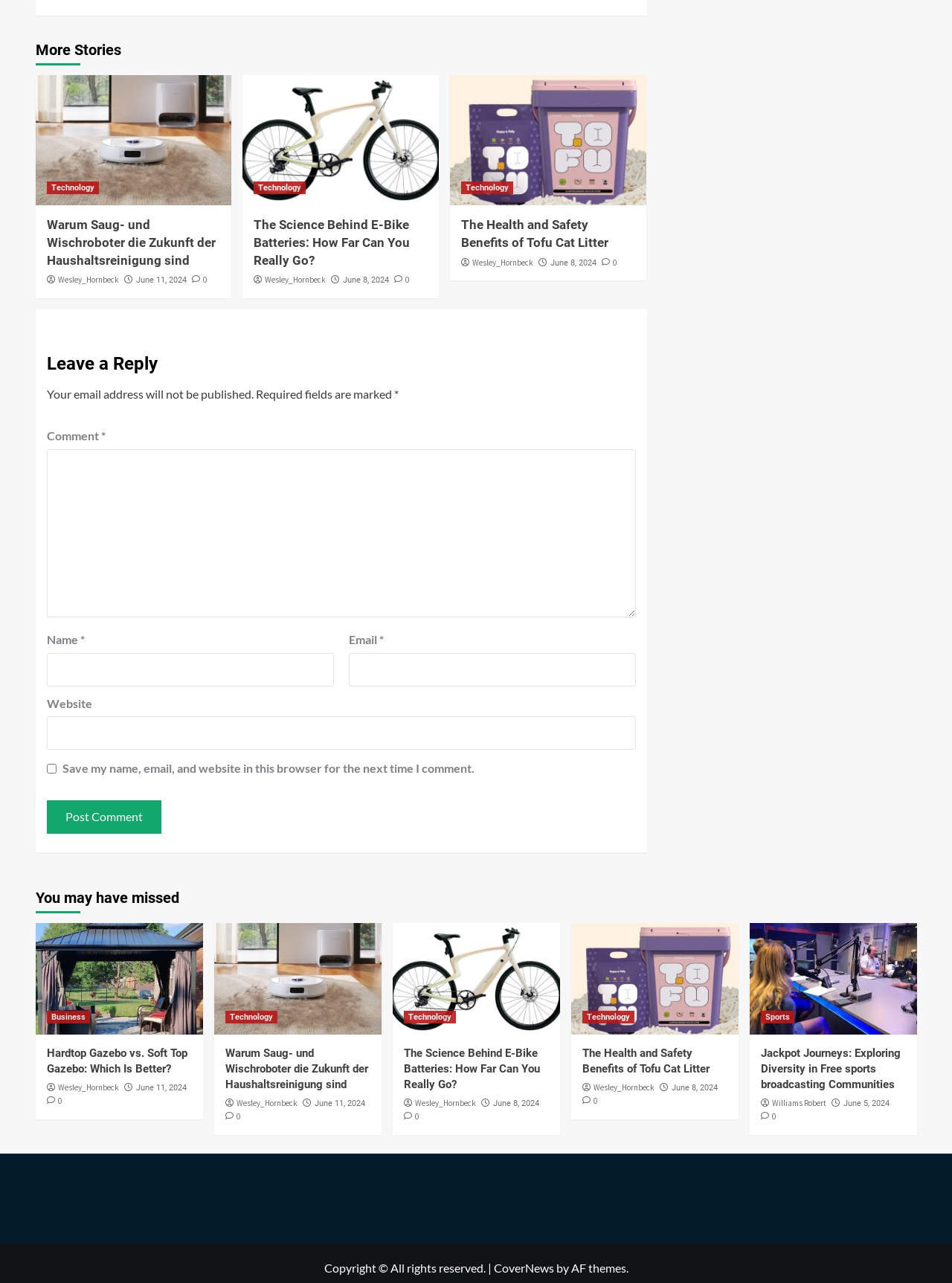Predict the bounding box of the UI element based on this description: "title="Barren County Judicial Center"".

None